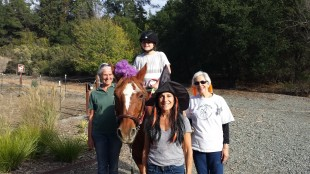Provide your answer in one word or a succinct phrase for the question: 
How many individuals are in the group?

Four